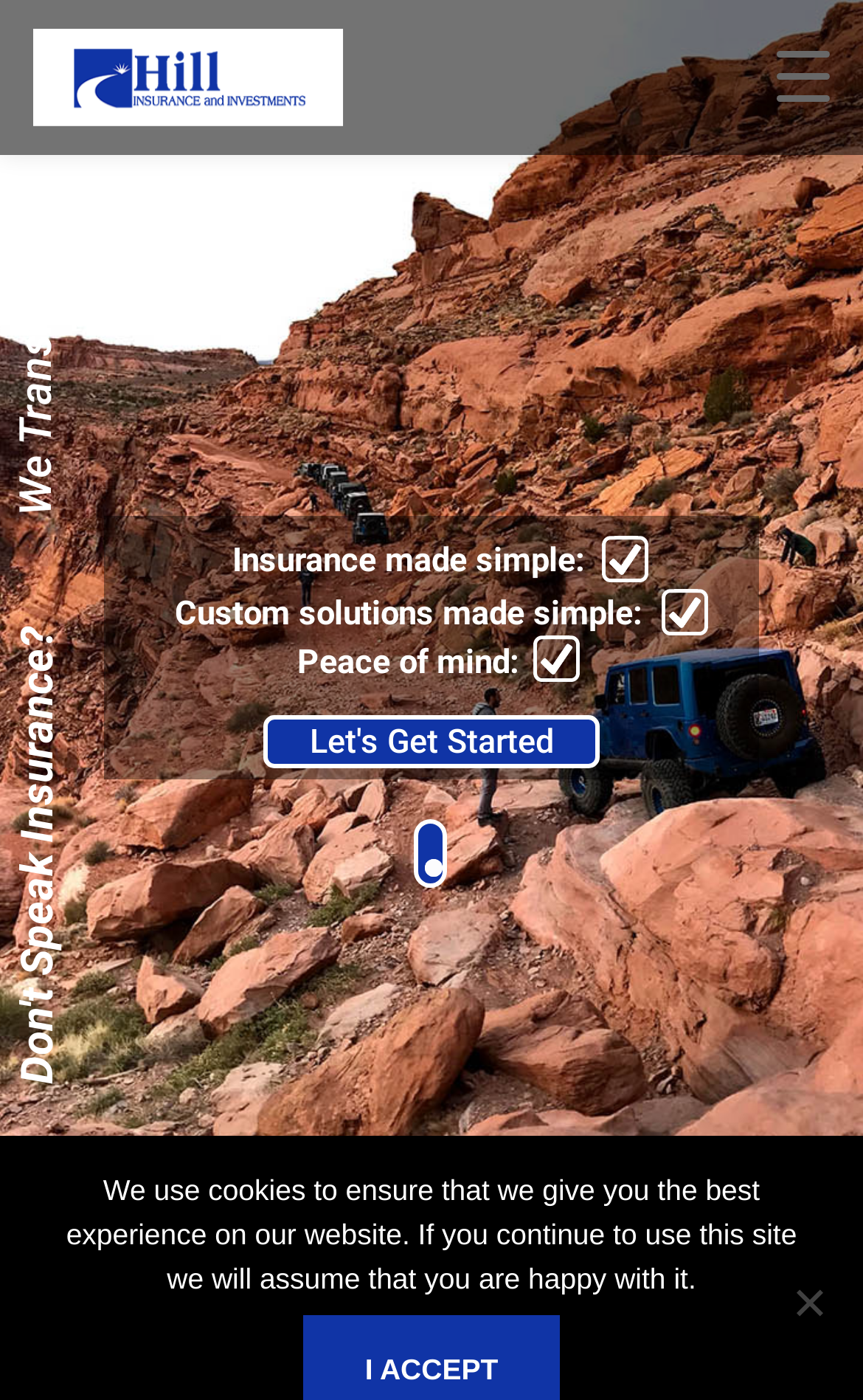Provide your answer in one word or a succinct phrase for the question: 
What is the tagline of the website?

Insurance made simple